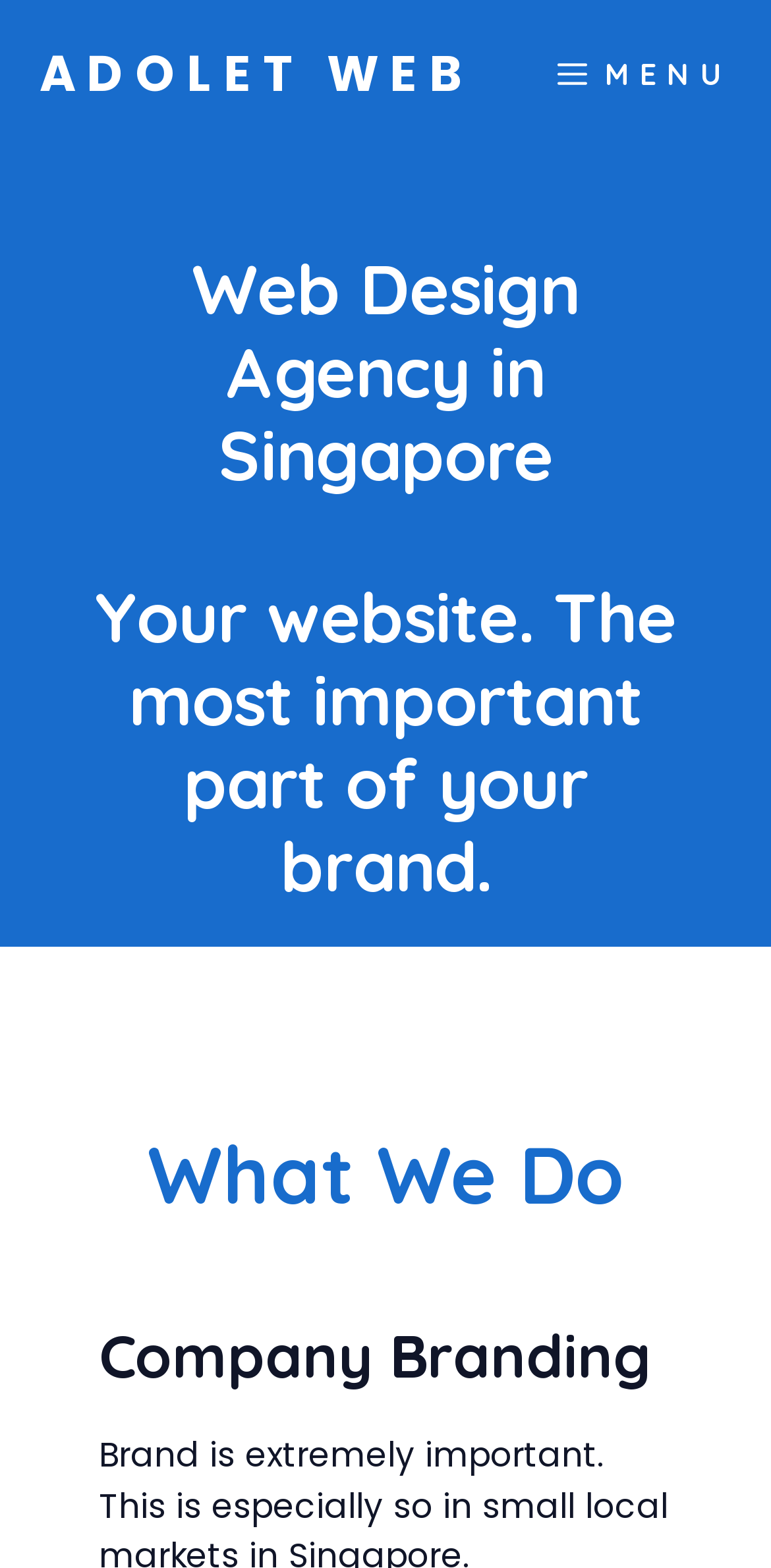Find the bounding box coordinates for the UI element that matches this description: "ADOLET WEB".

[0.051, 0.0, 0.615, 0.095]